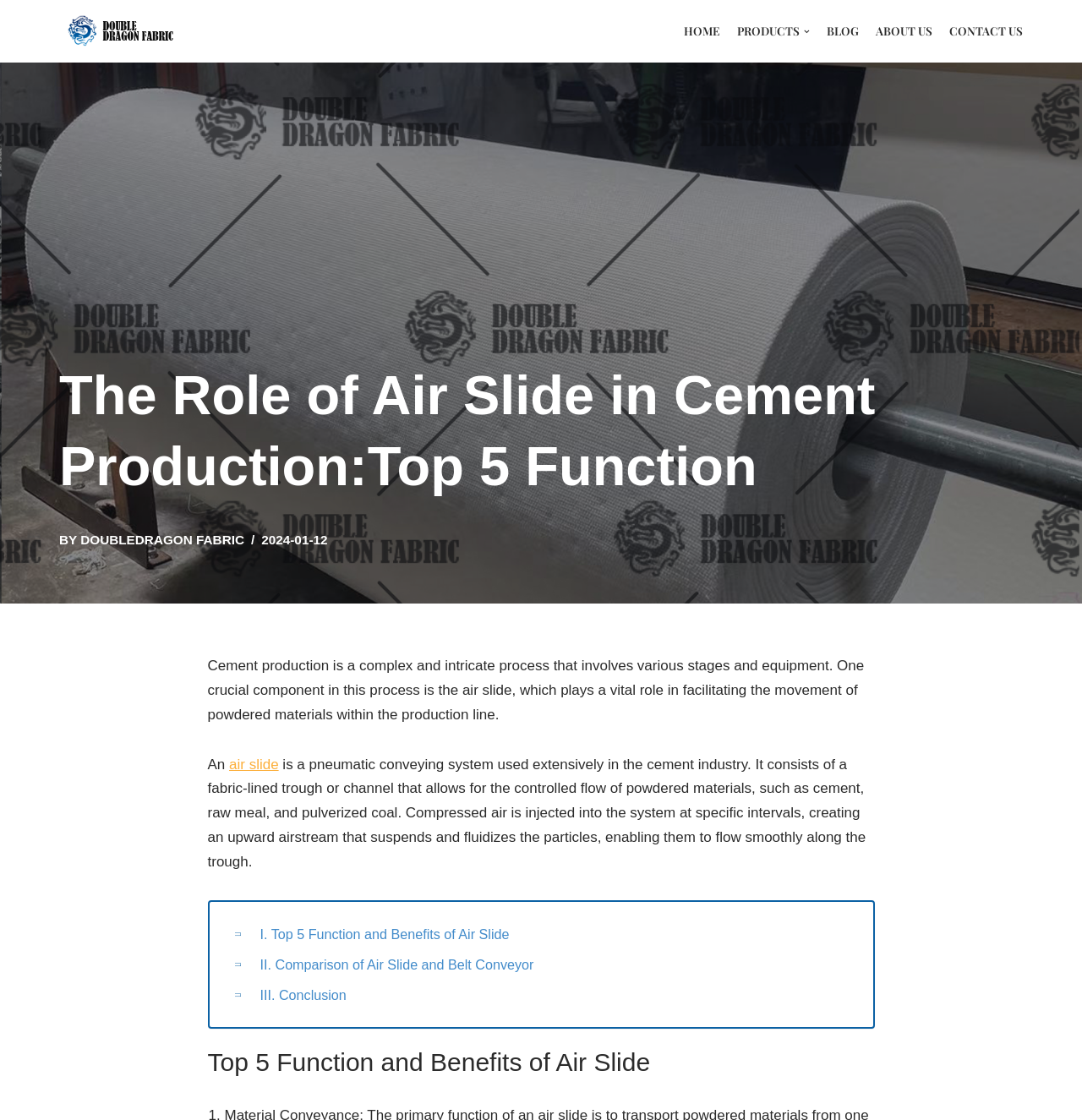Can you identify the bounding box coordinates of the clickable region needed to carry out this instruction: 'Read the article about 'Top 5 Function and Benefits of Air Slide''? The coordinates should be four float numbers within the range of 0 to 1, stated as [left, top, right, bottom].

[0.192, 0.934, 0.808, 0.963]